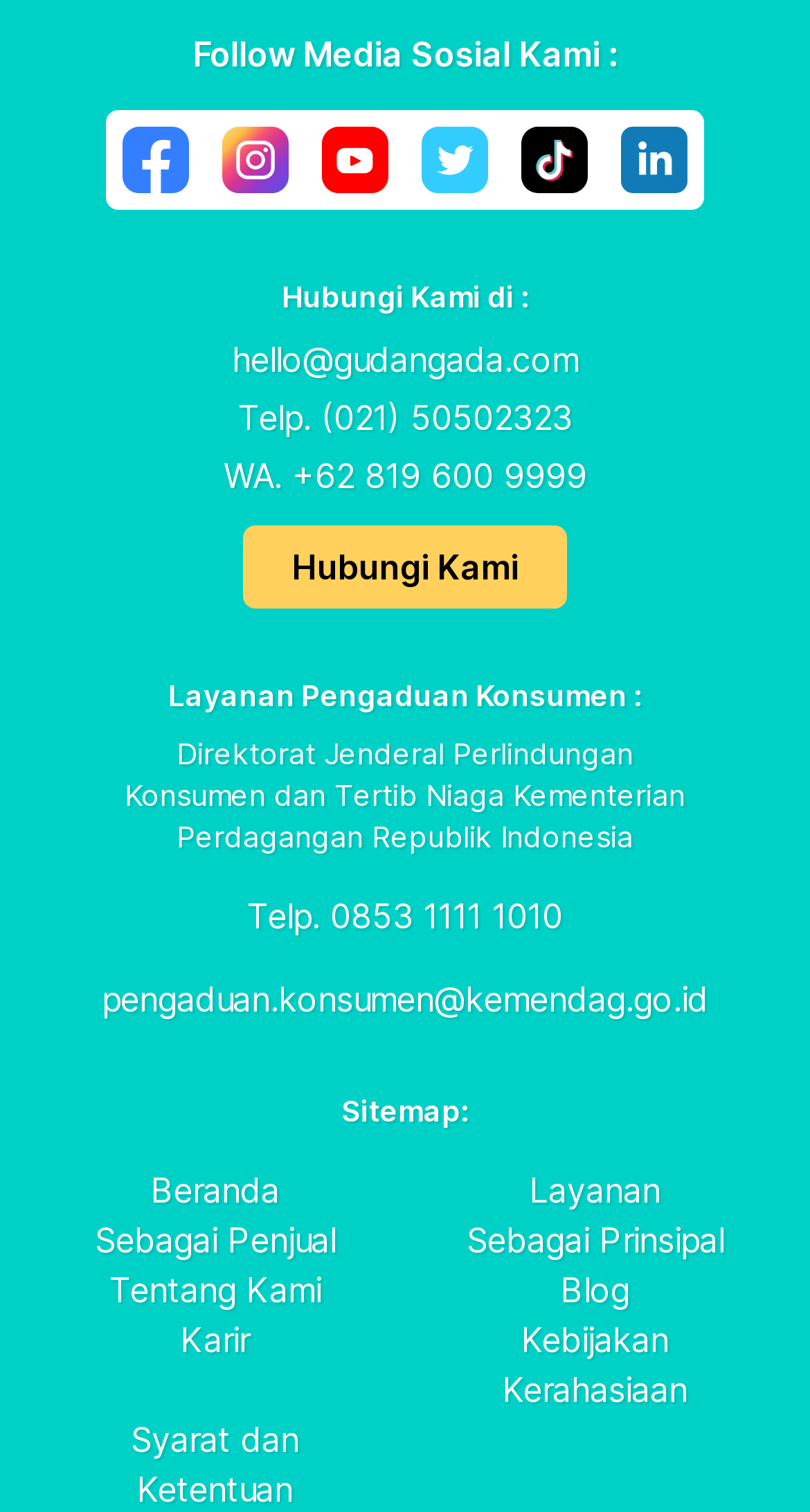How many social media buttons are there?
Refer to the image and give a detailed answer to the question.

I counted the number of social media buttons by looking at the links with the 'social-button' description, and there are 6 of them.